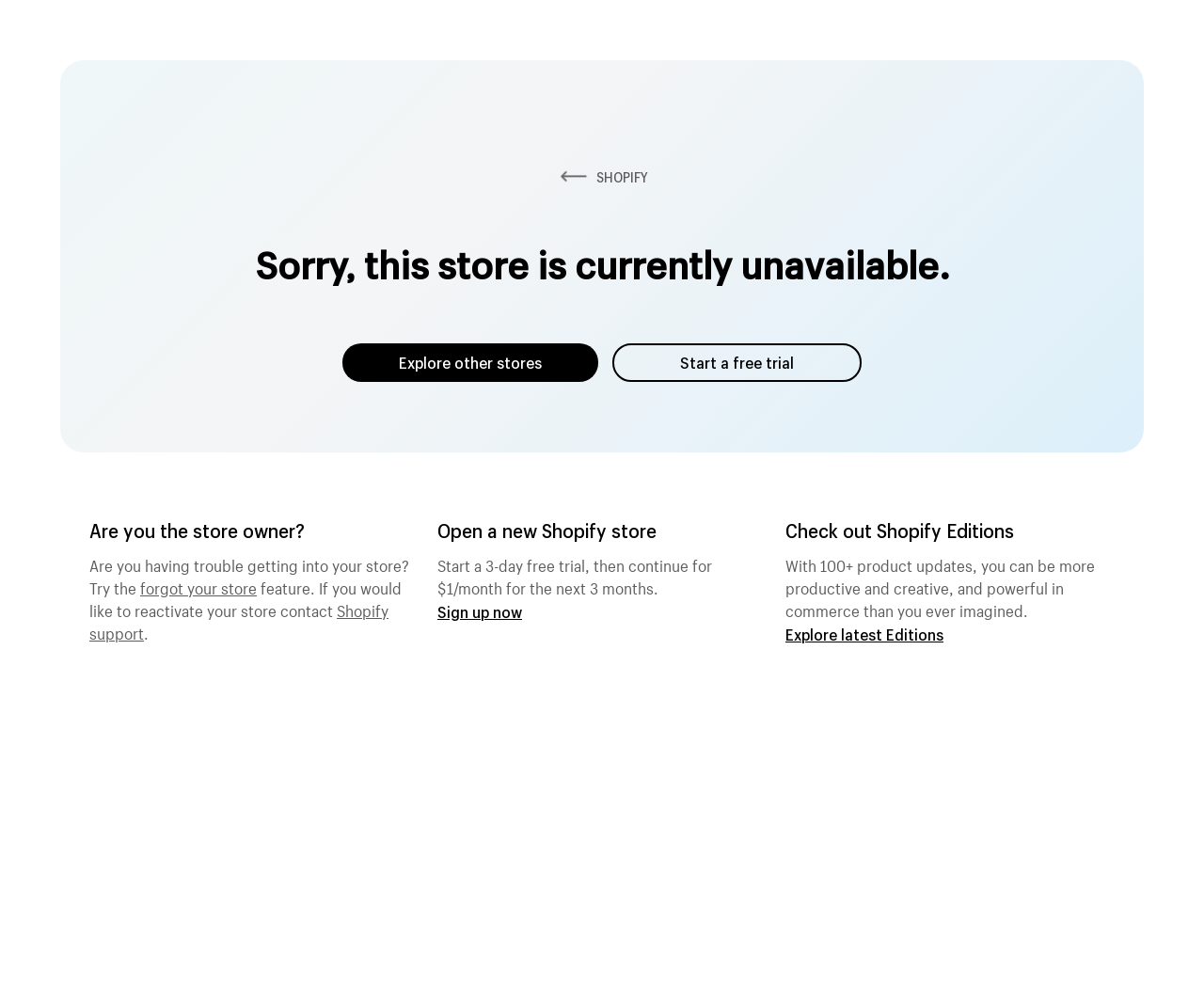What is Shopify Editions?
Utilize the information in the image to give a detailed answer to the question.

Shopify Editions is a collection of product updates, as indicated by the text 'With 100+ product updates, you can be more productive and creative, and powerful in commerce than you ever imagined.' This is a feature that can be explored further by clicking on the link 'Explore latest Editions'.